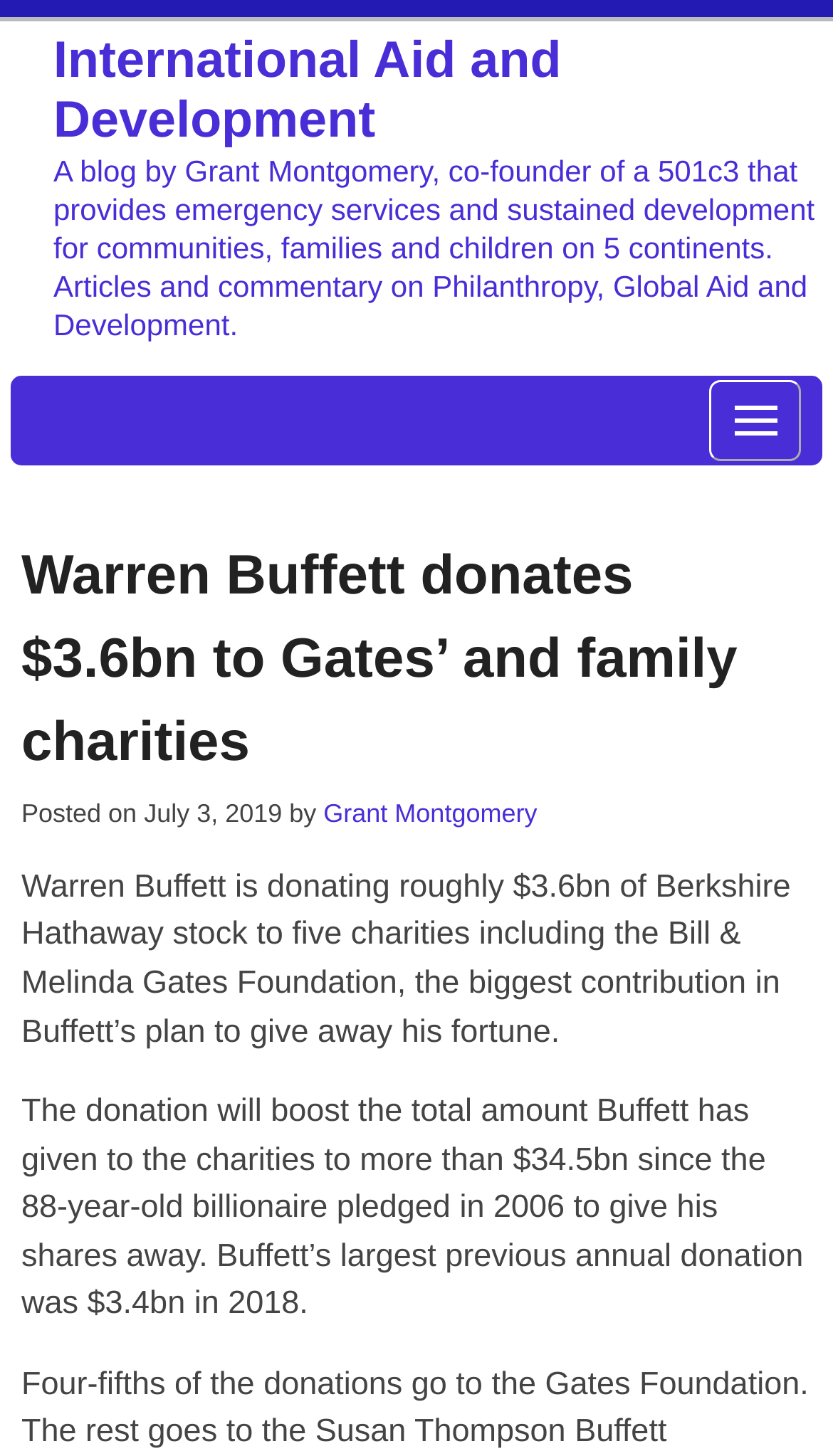Identify the main heading from the webpage and provide its text content.

Warren Buffett donates $3.6bn to Gates’ and family charities